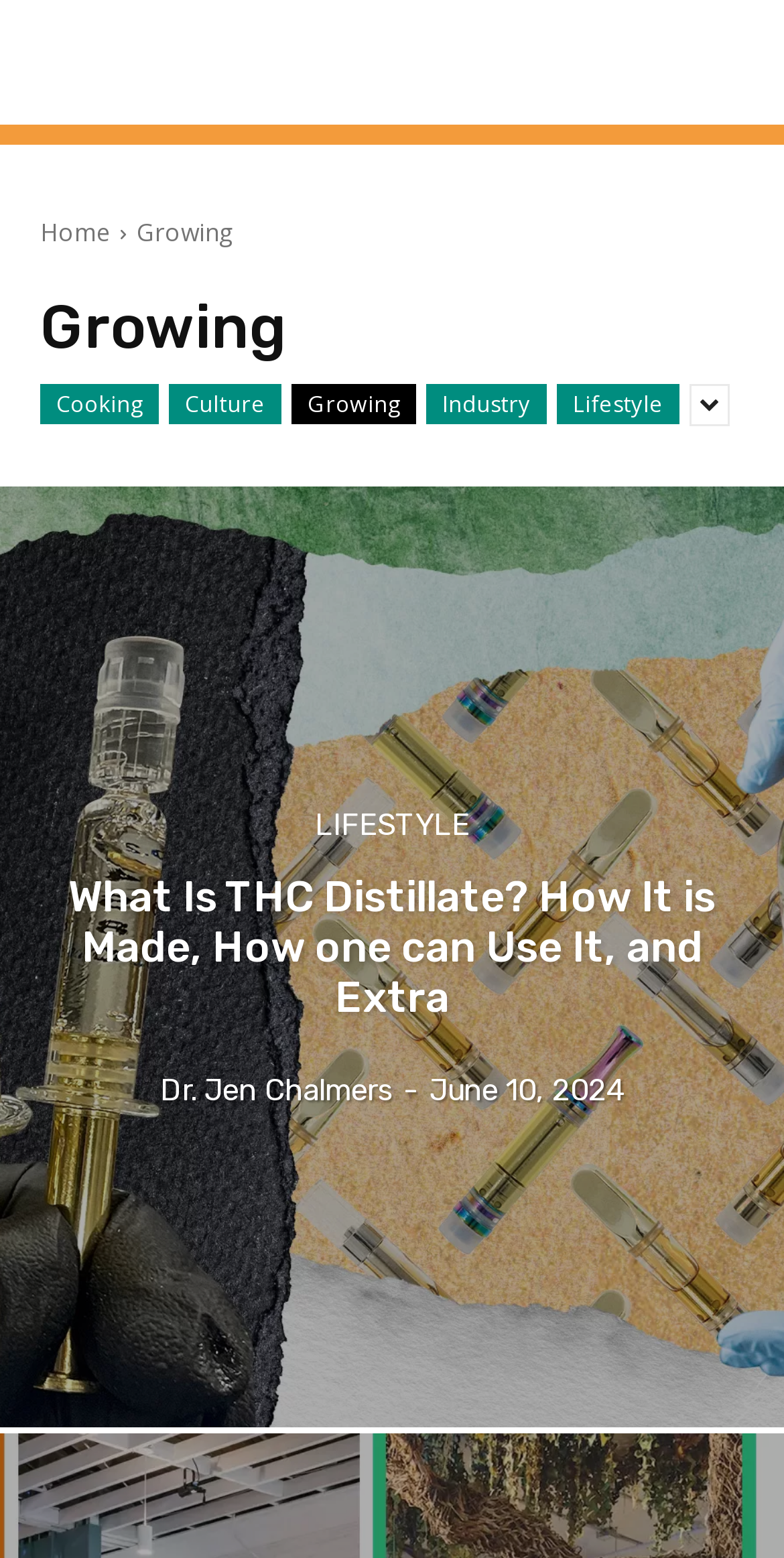Given the description: "file", determine the bounding box coordinates of the UI element. The coordinates should be formatted as four float numbers between 0 and 1, [left, top, right, bottom].

None